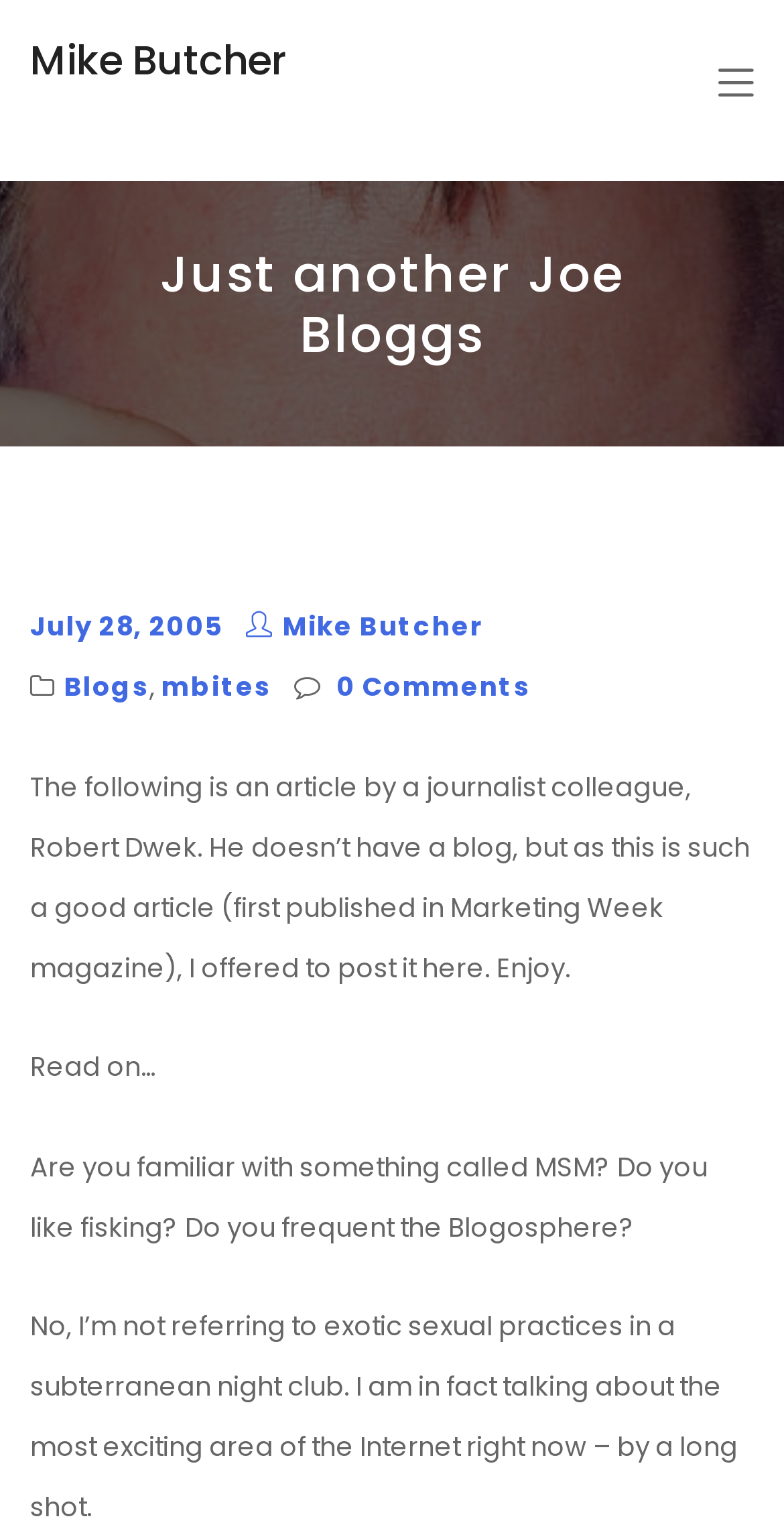Please give a short response to the question using one word or a phrase:
What is the topic of the article?

MSM and Blogosphere